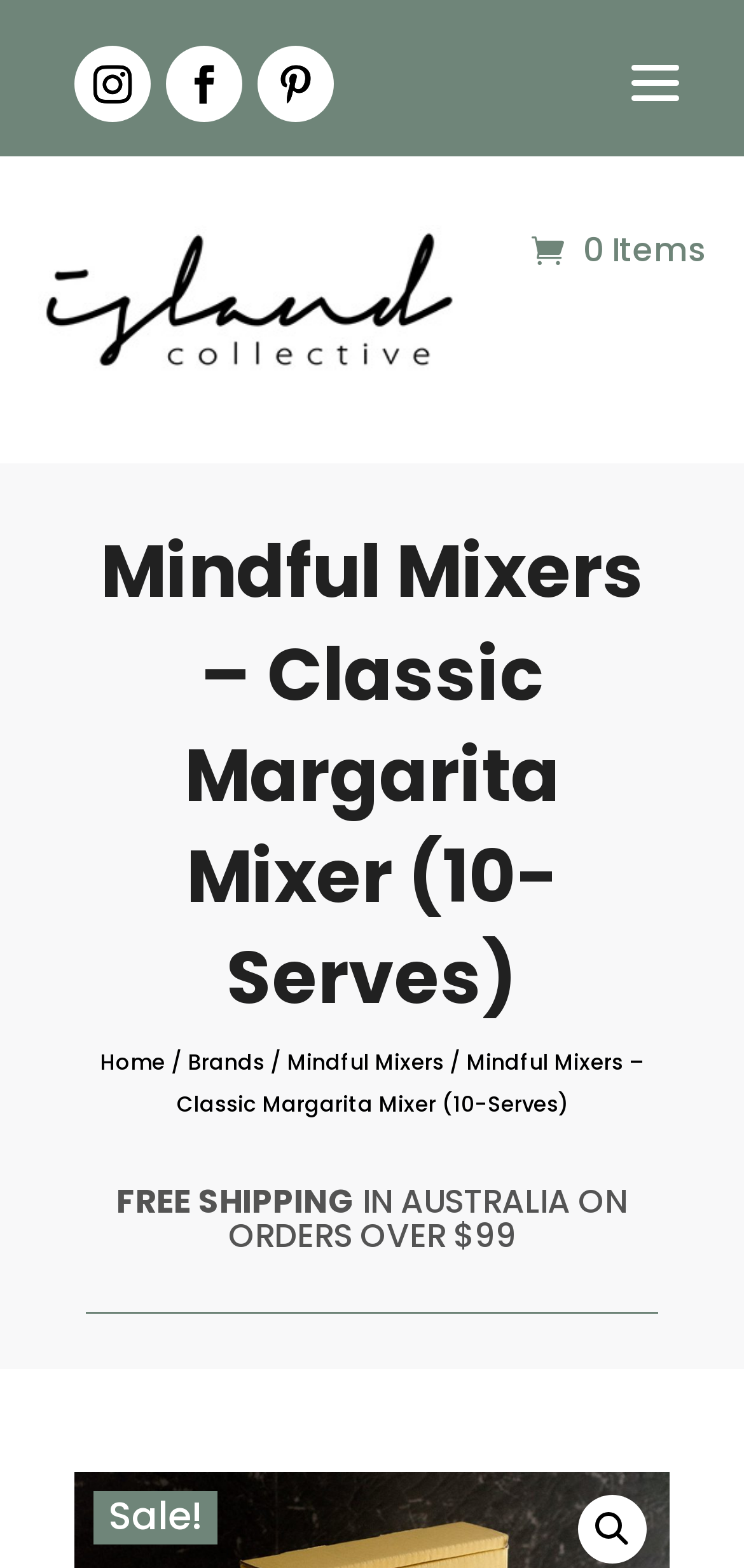Given the element description, predict the bounding box coordinates in the format (top-left x, top-left y, bottom-right x, bottom-right y). Make sure all values are between 0 and 1. Here is the element description: Follow

[0.223, 0.029, 0.326, 0.078]